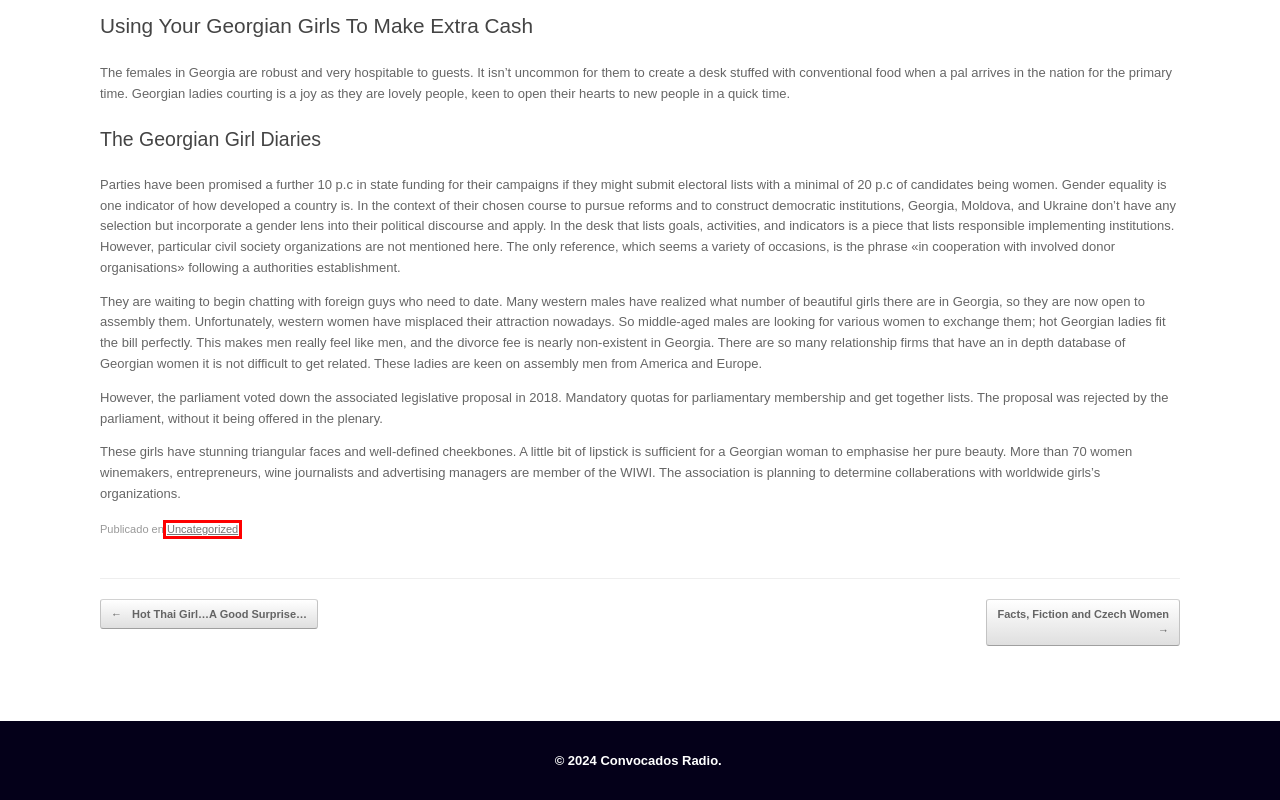Given a screenshot of a webpage with a red bounding box highlighting a UI element, determine which webpage description best matches the new webpage that appears after clicking the highlighted element. Here are the candidates:
A. Convocados Radio – Un nuevo amanecer para tu vida
B. Hot Thai Girl…A Good Surprise For Friends – Convocados Radio
C. Podcast – Convocados Radio
D. admin – Convocados Radio
E. Uncategorized – Convocados Radio
F. Contactanos – Convocados Radio
G. Facts, Fiction and Czech Women – Convocados Radio
H. Manantiales – Convocados Radio

E